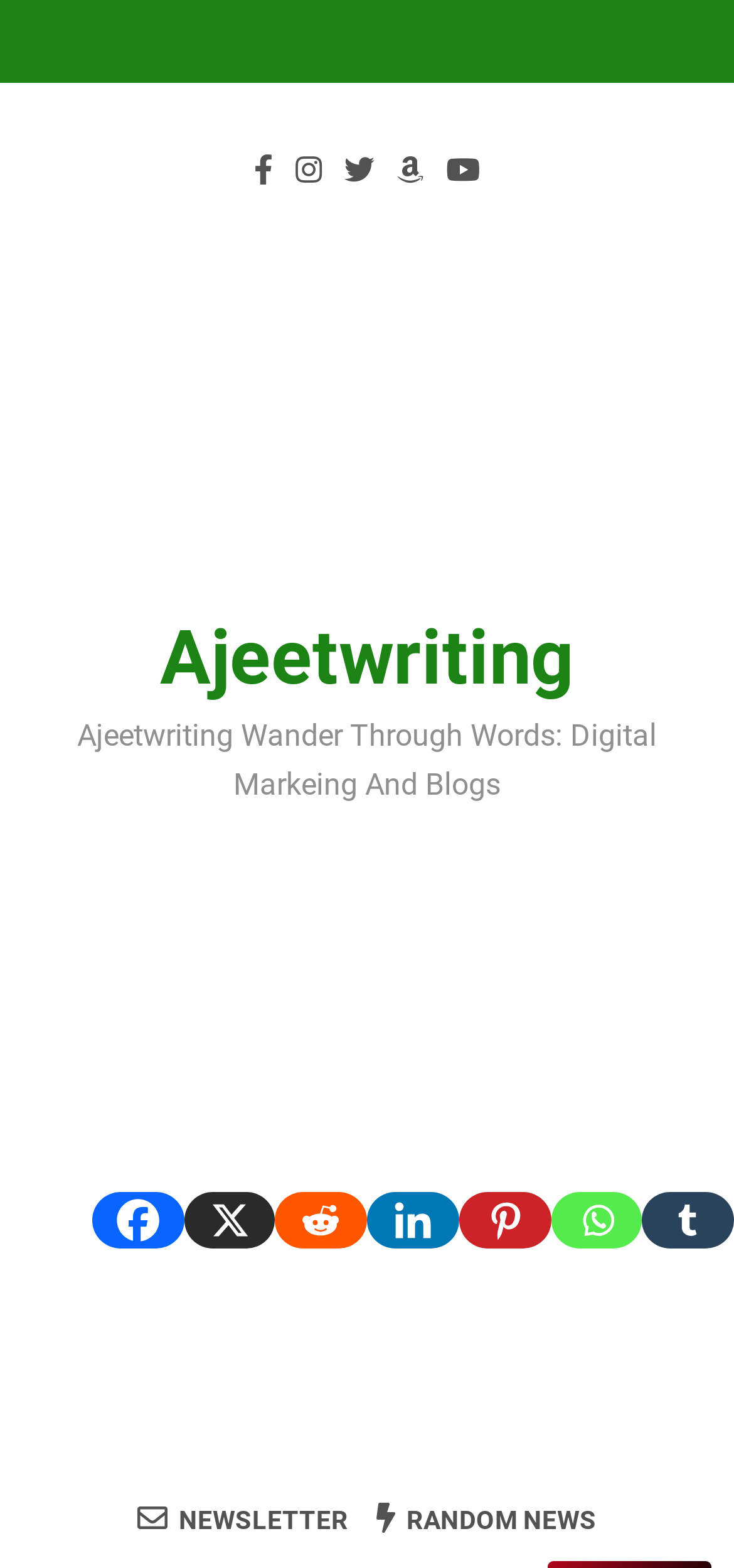Please identify the bounding box coordinates of the clickable element to fulfill the following instruction: "Subscribe to the NEWSLETTER". The coordinates should be four float numbers between 0 and 1, i.e., [left, top, right, bottom].

[0.187, 0.957, 0.474, 0.98]